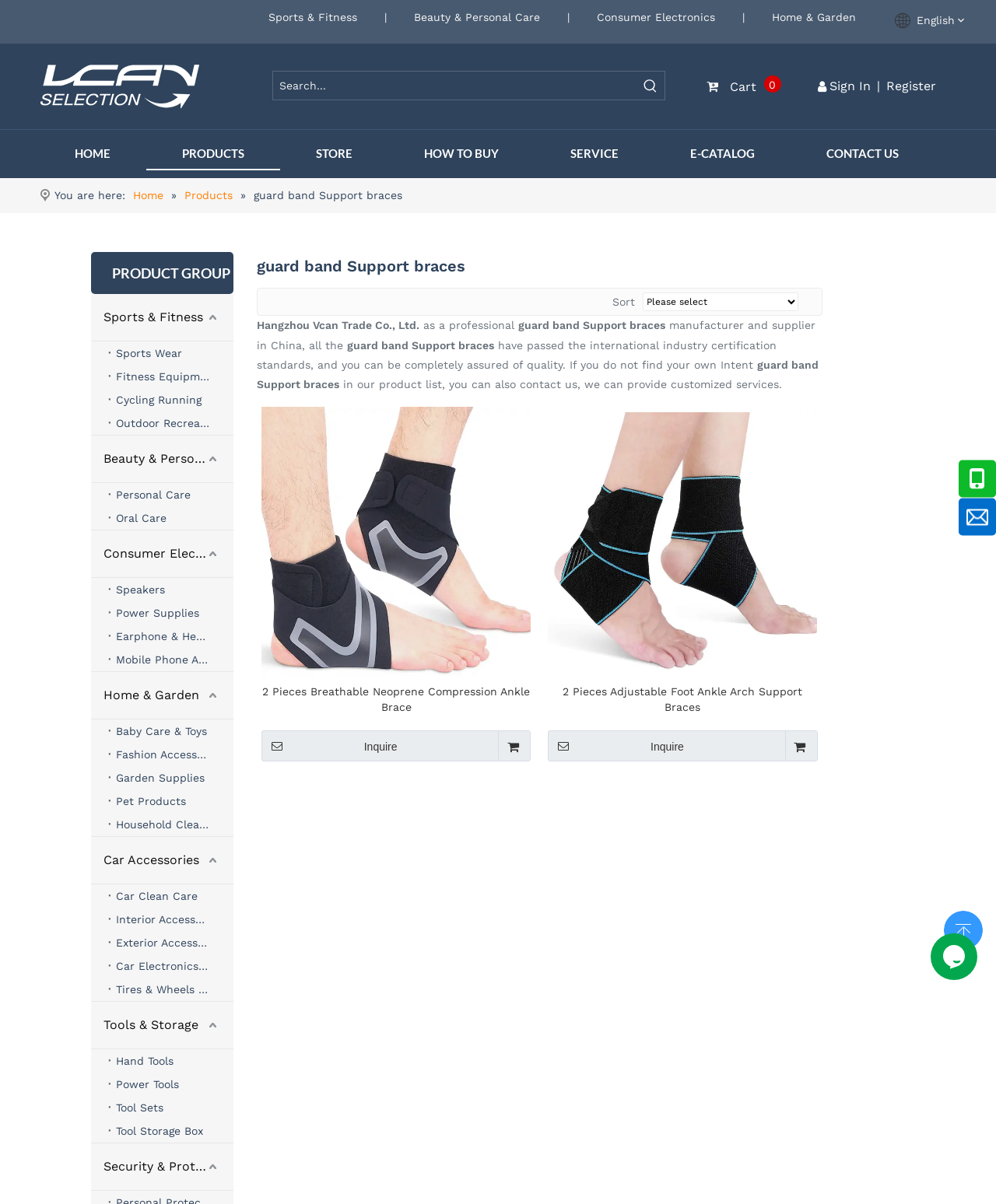Please specify the bounding box coordinates of the region to click in order to perform the following instruction: "Select a sorting option".

[0.615, 0.24, 0.801, 0.262]